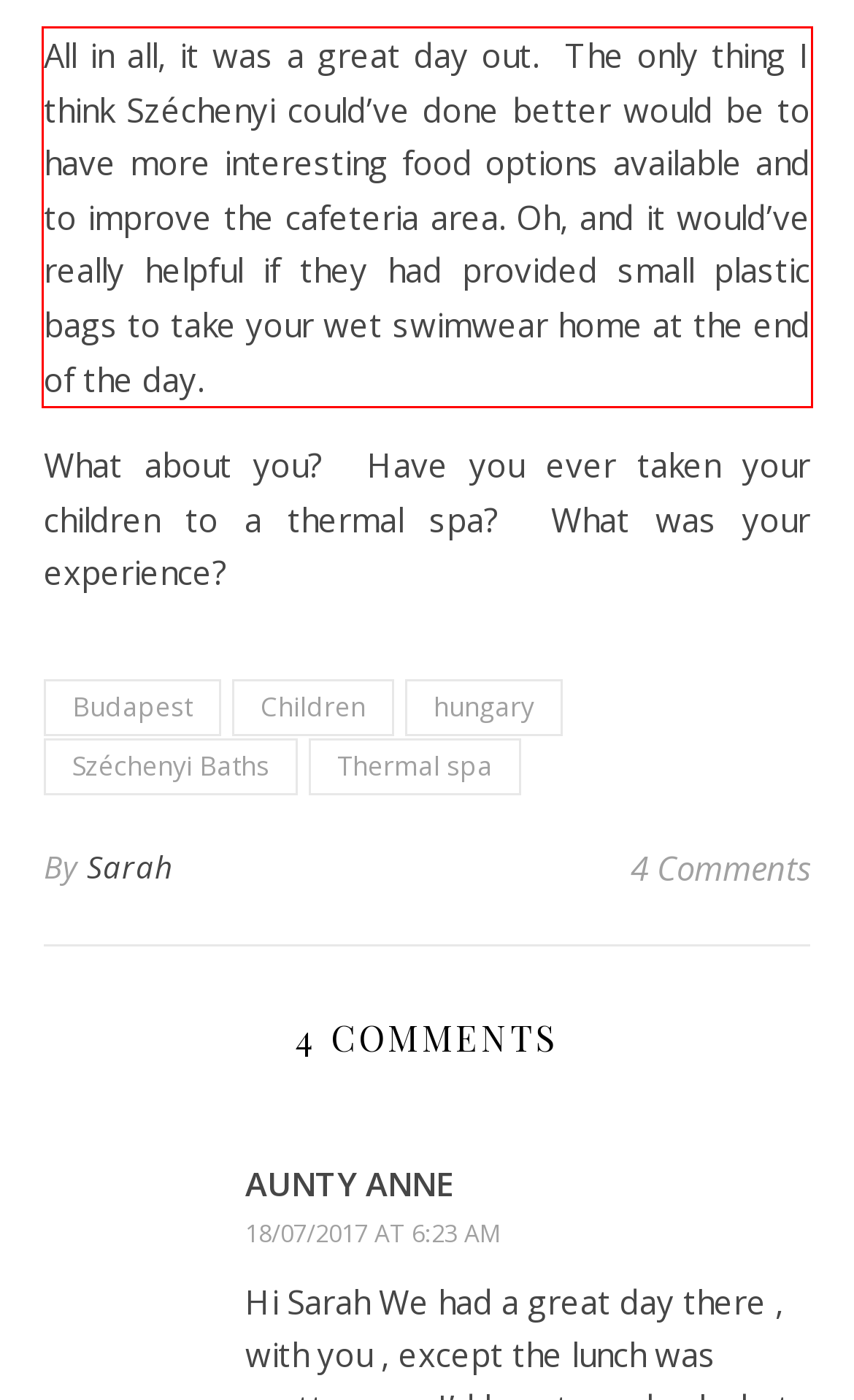With the provided screenshot of a webpage, locate the red bounding box and perform OCR to extract the text content inside it.

All in all, it was a great day out. The only thing I think Széchenyi could’ve done better would be to have more interesting food options available and to improve the cafeteria area. Oh, and it would’ve really helpful if they had provided small plastic bags to take your wet swimwear home at the end of the day.